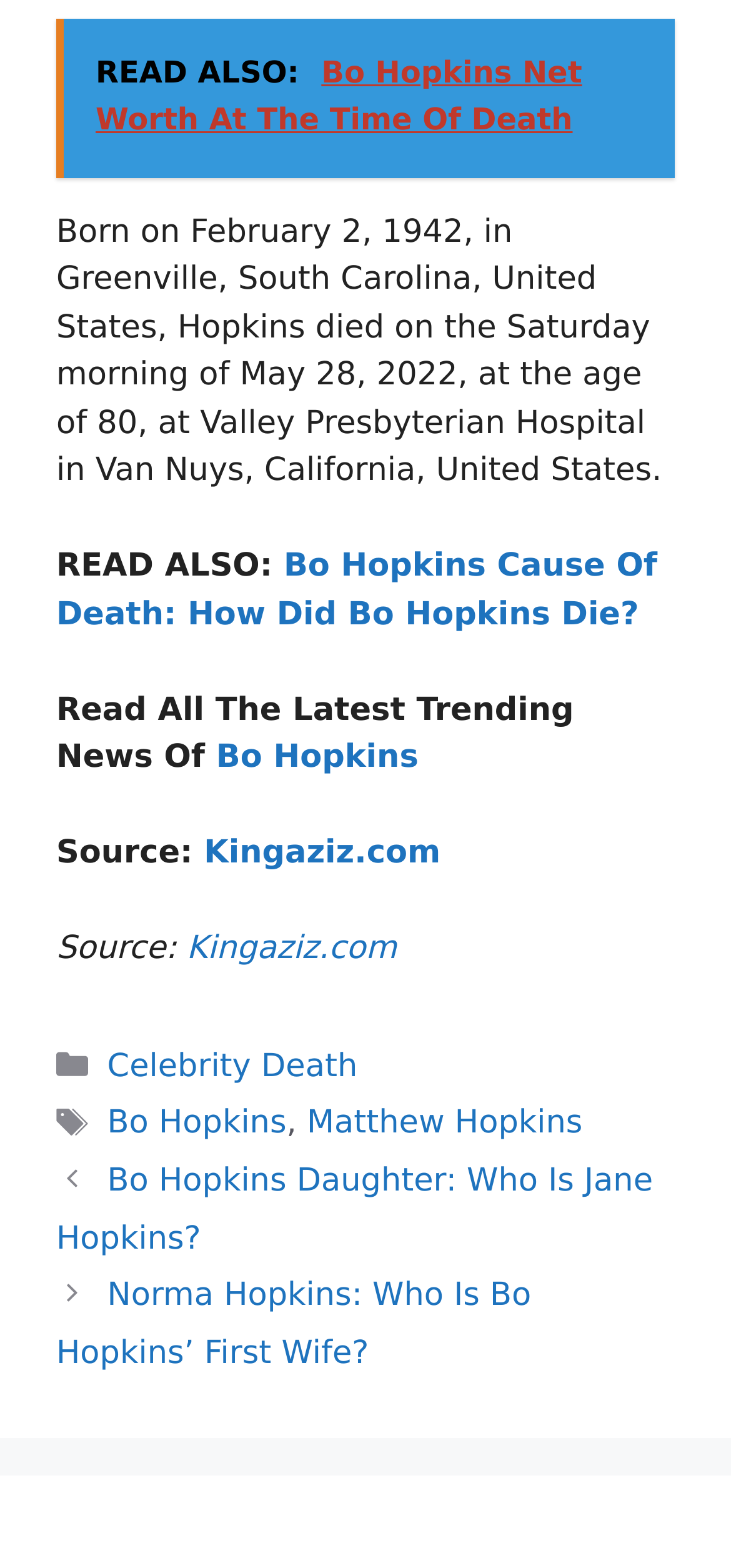Please provide a one-word or short phrase answer to the question:
How old was Bo Hopkins when he died?

80